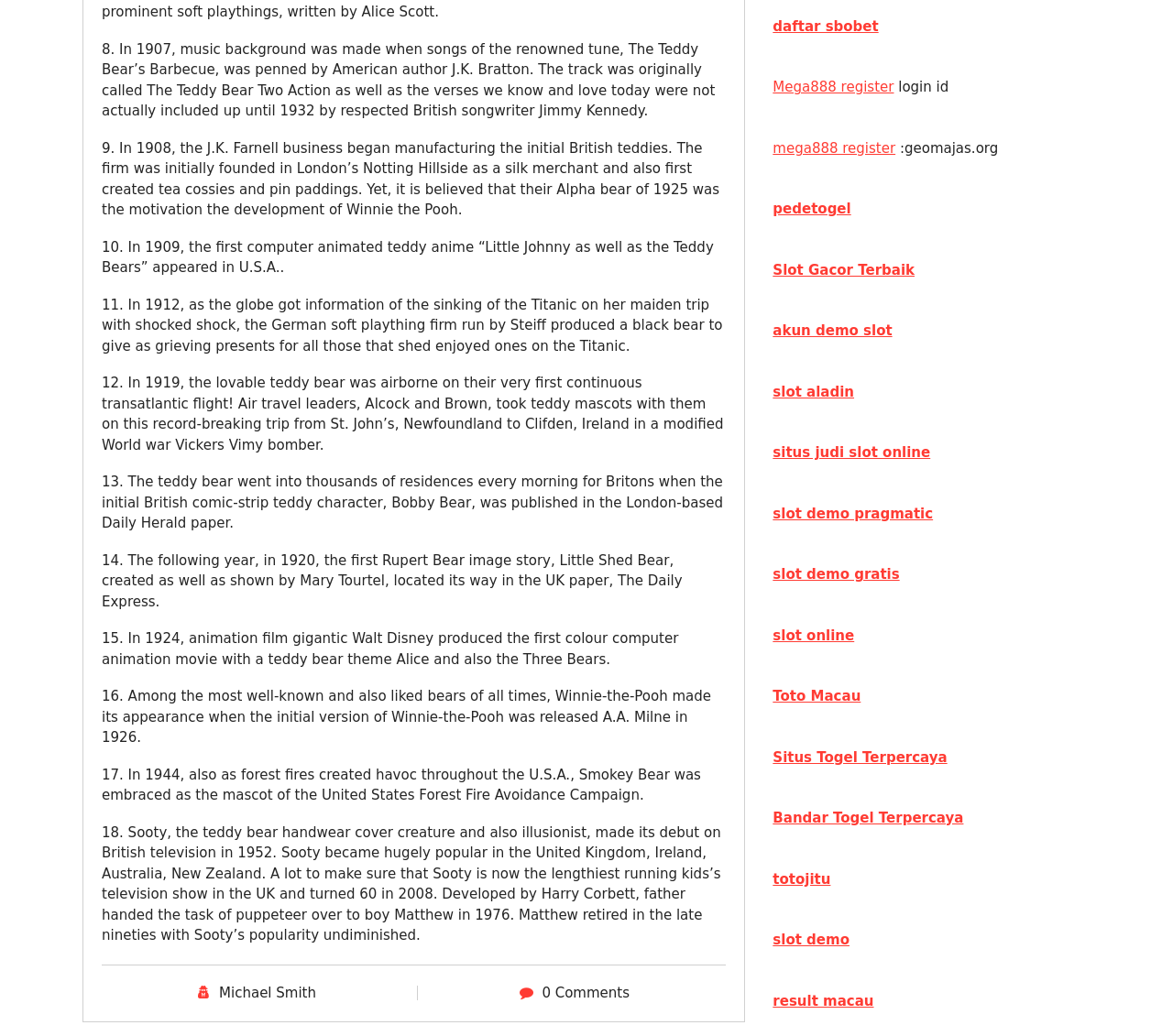Identify the coordinates of the bounding box for the element that must be clicked to accomplish the instruction: "register on Mega888".

[0.659, 0.076, 0.762, 0.092]